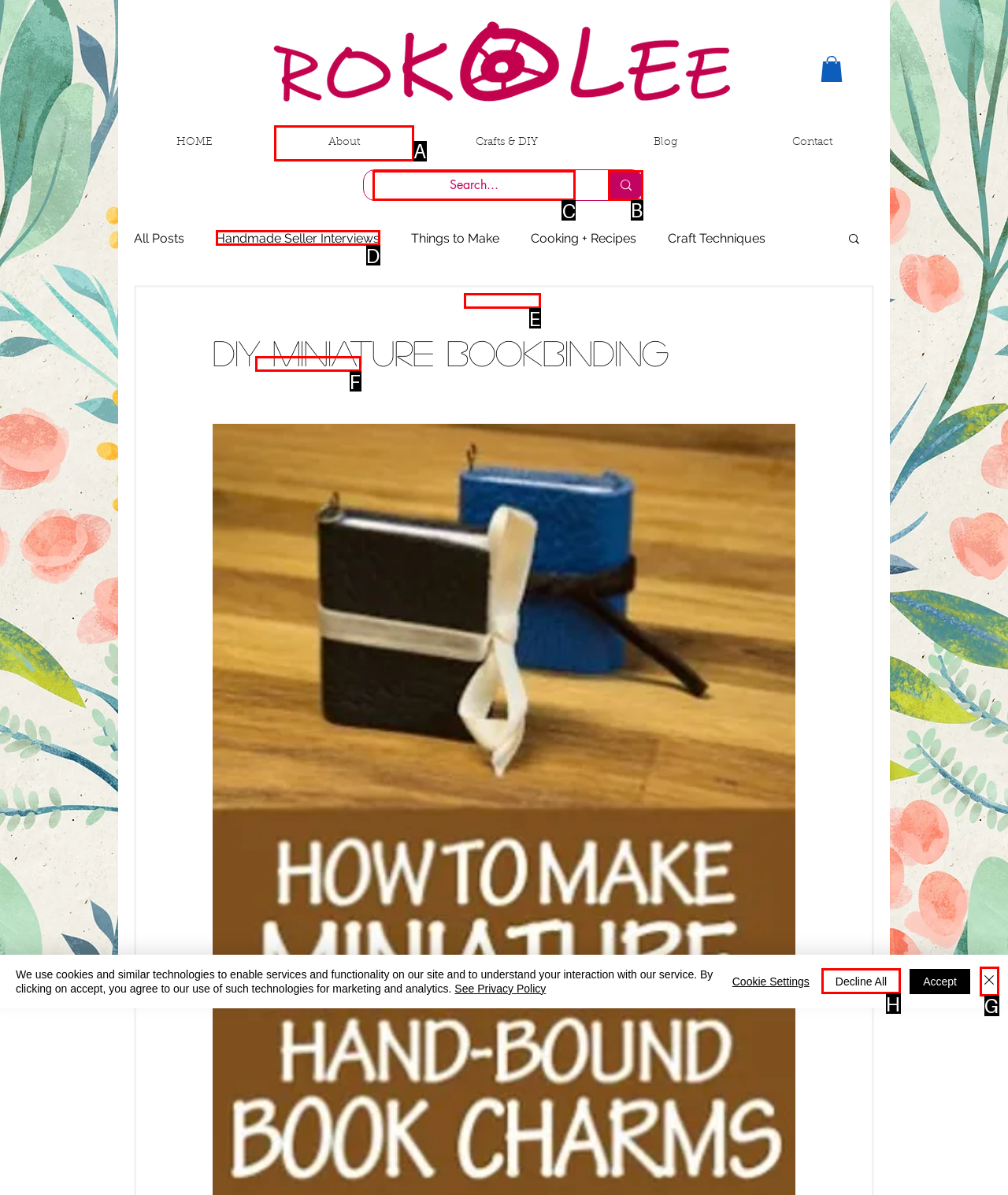To complete the task: Search for something, which option should I click? Answer with the appropriate letter from the provided choices.

C